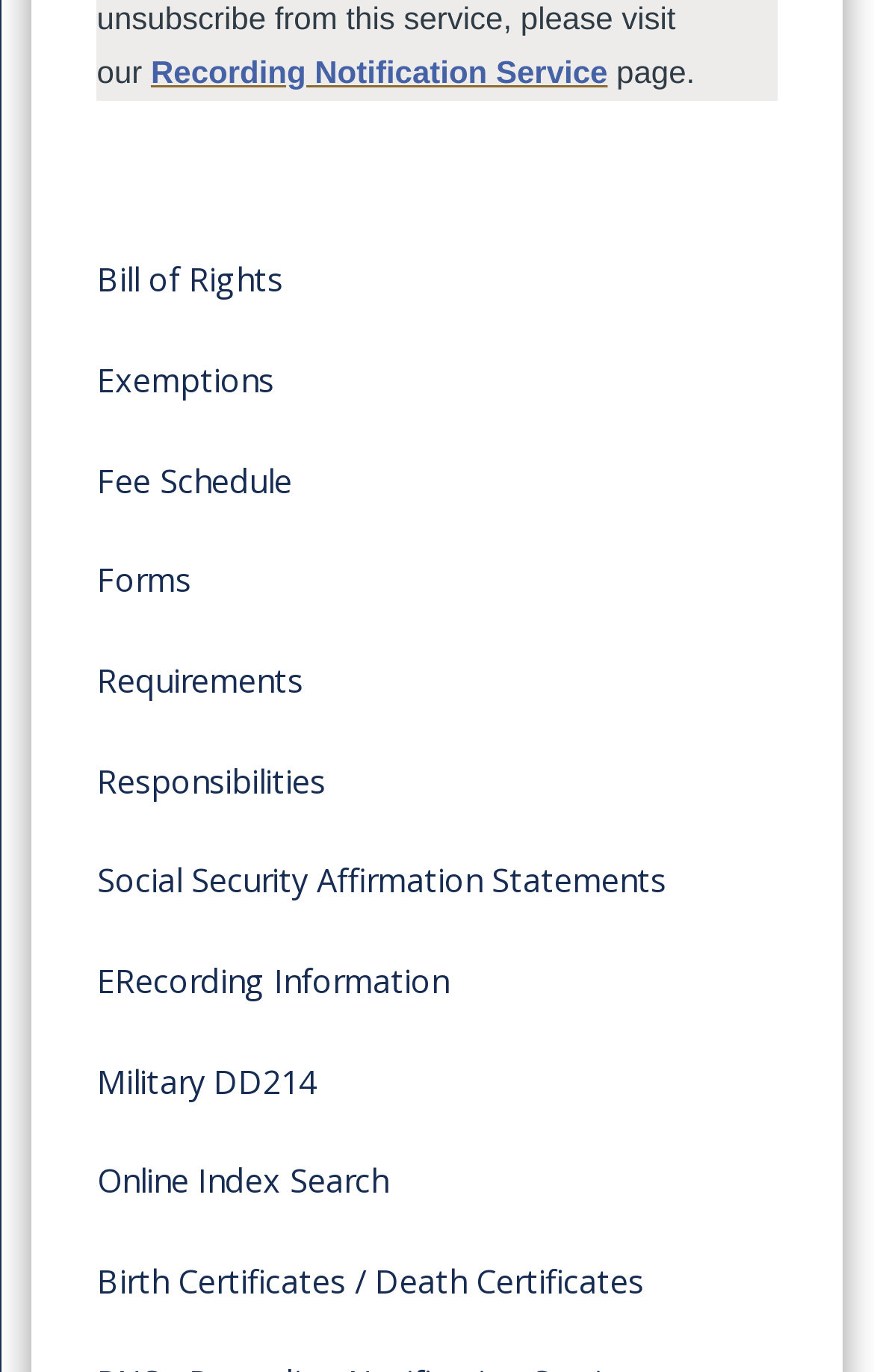Pinpoint the bounding box coordinates for the area that should be clicked to perform the following instruction: "Click on Recording Notification Service".

[0.173, 0.039, 0.695, 0.067]